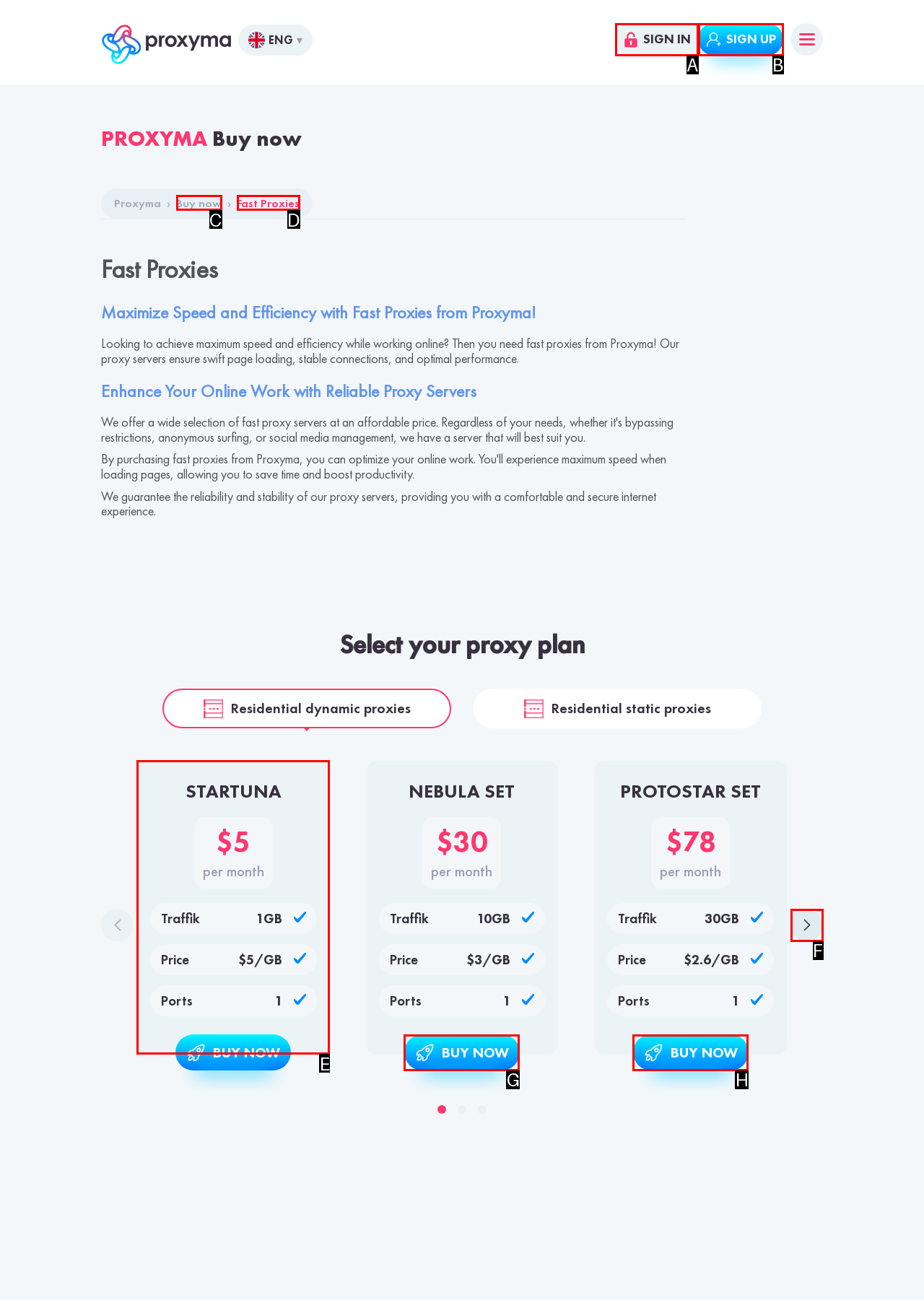Select the appropriate bounding box to fulfill the task: Select the STARTUNA proxy plan Respond with the corresponding letter from the choices provided.

E